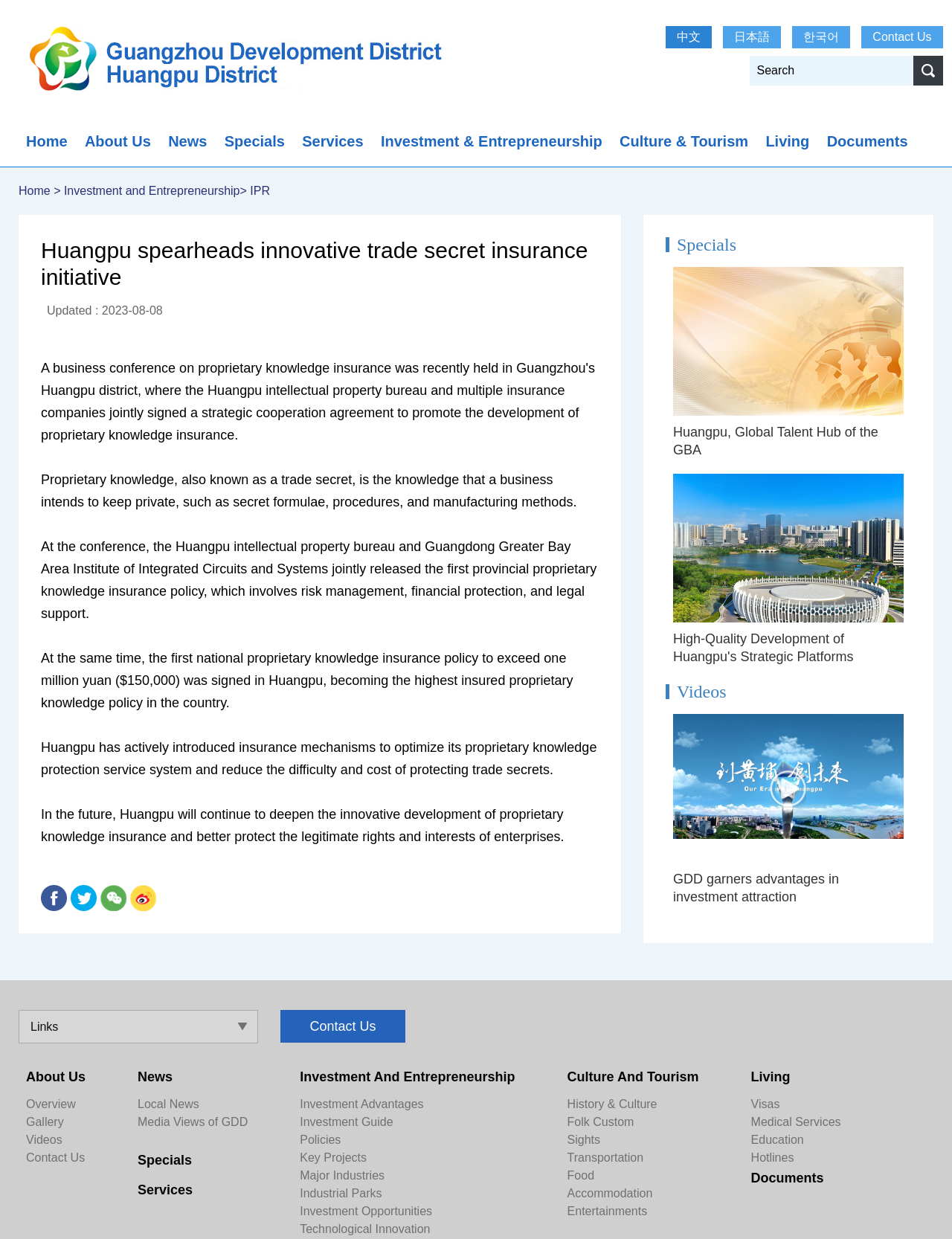Using details from the image, please answer the following question comprehensively:
What is the name of the policy released at the conference?

According to the webpage, at the conference, the Huangpu intellectual property bureau and Guangdong Greater Bay Area Institute of Integrated Circuits and Systems jointly released the first provincial proprietary knowledge insurance policy. This policy is a significant development in the field of proprietary knowledge insurance.